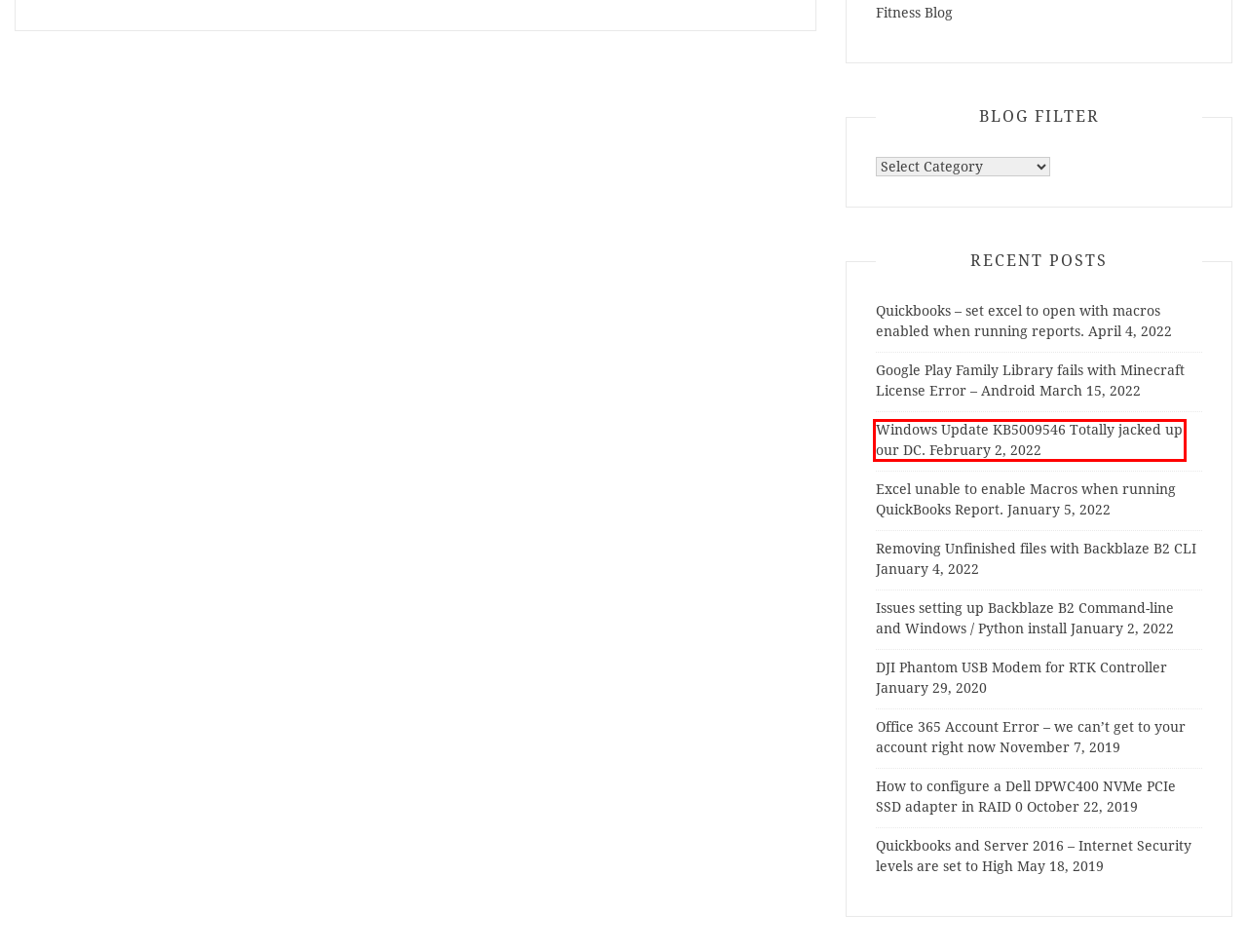Given a screenshot of a webpage with a red bounding box, please pick the webpage description that best fits the new webpage after clicking the element inside the bounding box. Here are the candidates:
A. Issues setting up Backblaze B2 Command-line and Windows / Python install – Strong I.T. Guy
B. DJI Phantom USB Modem for RTK Controller – Strong I.T. Guy
C. Removing Unfinished files with Backblaze B2 CLI – Strong I.T. Guy
D. Quickbooks and Server 2016 – Internet Security levels are set to High – Strong I.T. Guy
E. How to configure a Dell DPWC400 NVMe PCIe SSD adapter in RAID 0 – Strong I.T. Guy
F. Google Play Family Library fails with Minecraft License Error – Android – Strong I.T. Guy
G. Excel unable to enable Macros when running QuickBooks Report. – Strong I.T. Guy
H. Windows Update KB5009546 Totally jacked up our DC. – Strong I.T. Guy

H